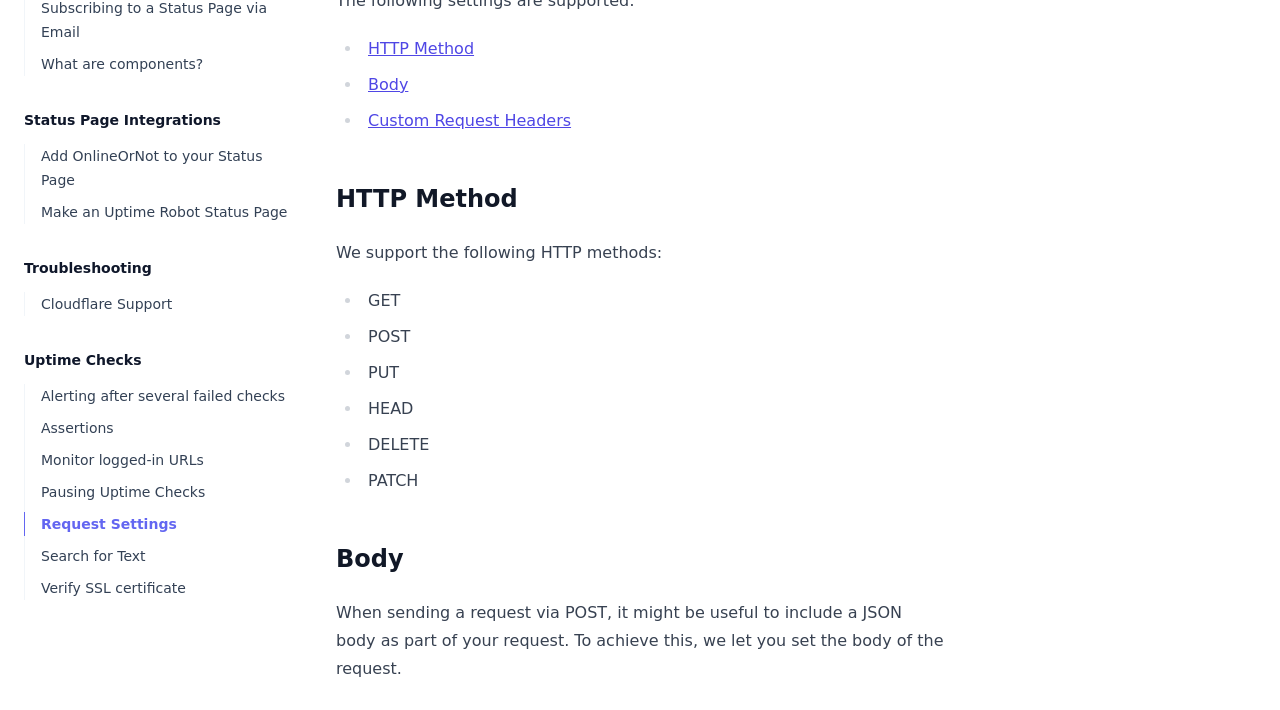Determine the bounding box coordinates of the UI element described below. Use the format (top-left x, top-left y, bottom-right x, bottom-right y) with floating point numbers between 0 and 1: Cloudflare Support

[0.019, 0.411, 0.225, 0.445]